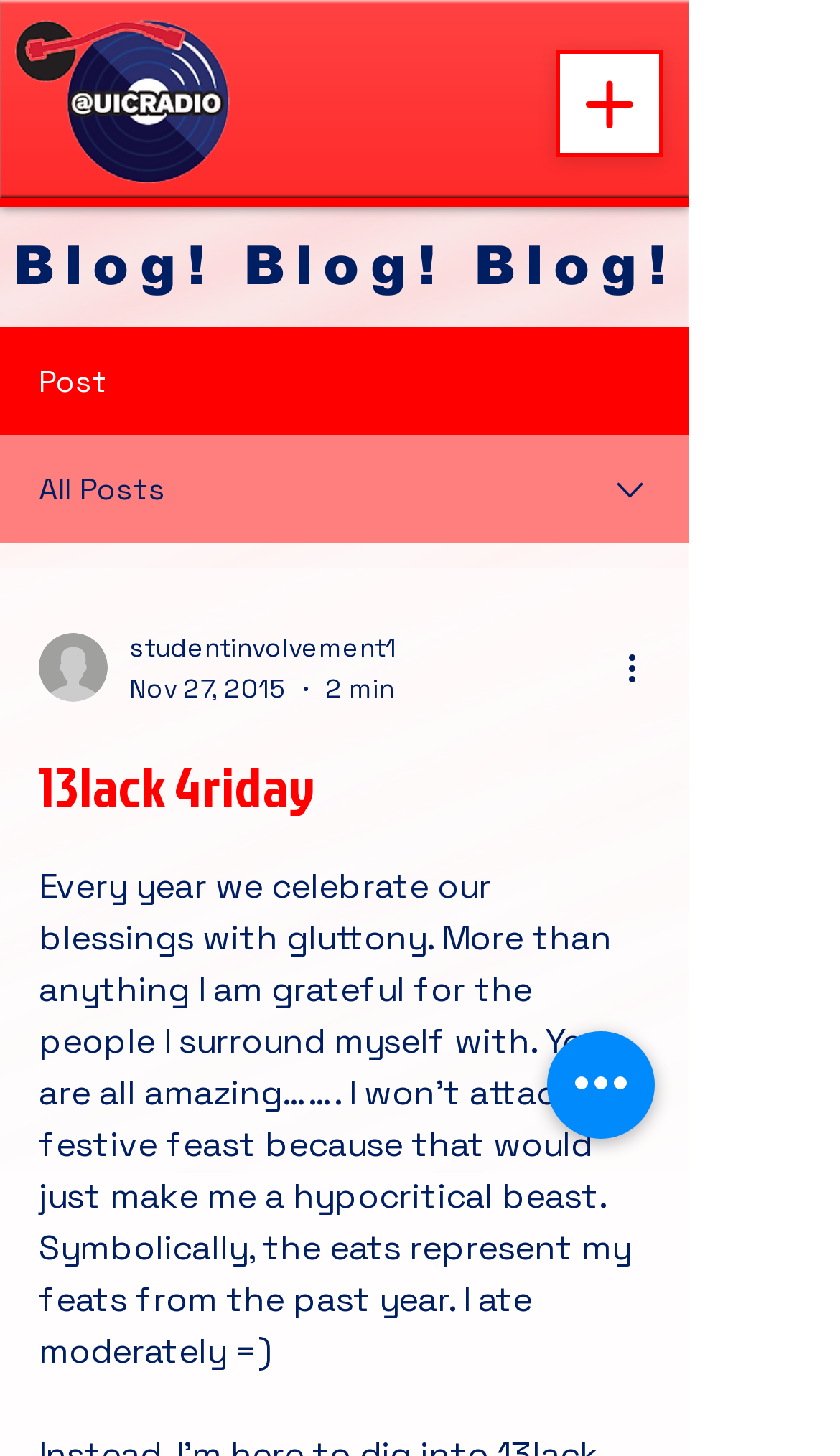Describe in detail what you see on the webpage.

The webpage appears to be a blog post titled "13lack 4riday". At the top left corner, there is an image with the title "Untitled design (1)_edited.png". Next to it, on the top right corner, is a button to open the navigation menu. 

Below the image, there is a heading "Blog! Blog! Blog!" followed by a button labeled "Post" and another button labeled "All Posts". To the right of these buttons, there is an image. 

Below these elements, there is a combobox with a dropdown menu. The combobox has a writer's picture on the left, and to the right of the picture, there are three generic elements: a student involvement image, a date "Nov 27, 2015", and a duration "2 min". 

On the right side of the combobox, there is a button labeled "More actions" with an image next to it. Below the combobox, there is a heading "13lack 4riday" followed by a long paragraph of text that expresses gratitude for the people in the author's life and describes the symbolic meaning of food during festive celebrations.

At the bottom of the page, there is a button labeled "Quick actions".